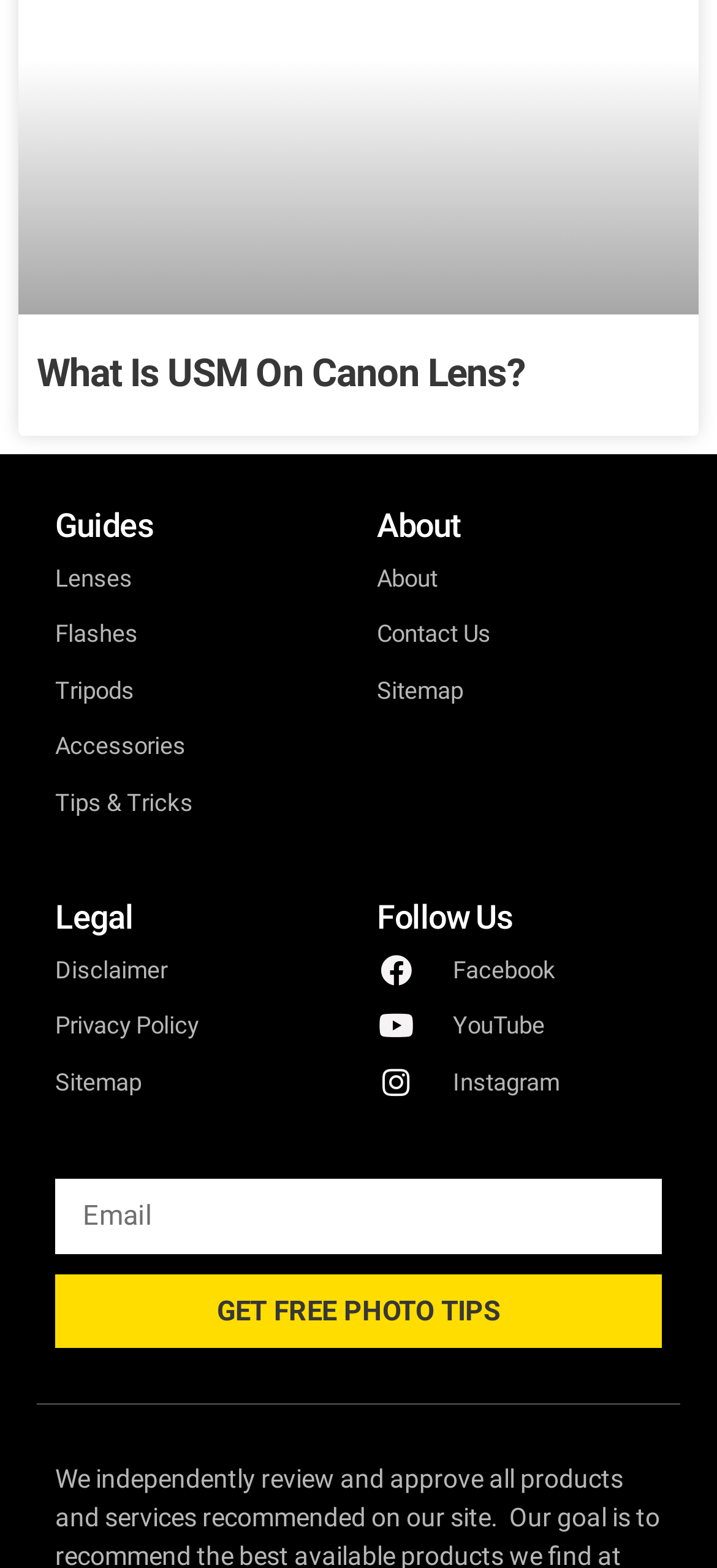Return the bounding box coordinates of the UI element that corresponds to this description: "Get Free Photo Tips". The coordinates must be given as four float numbers in the range of 0 and 1, [left, top, right, bottom].

[0.077, 0.813, 0.923, 0.86]